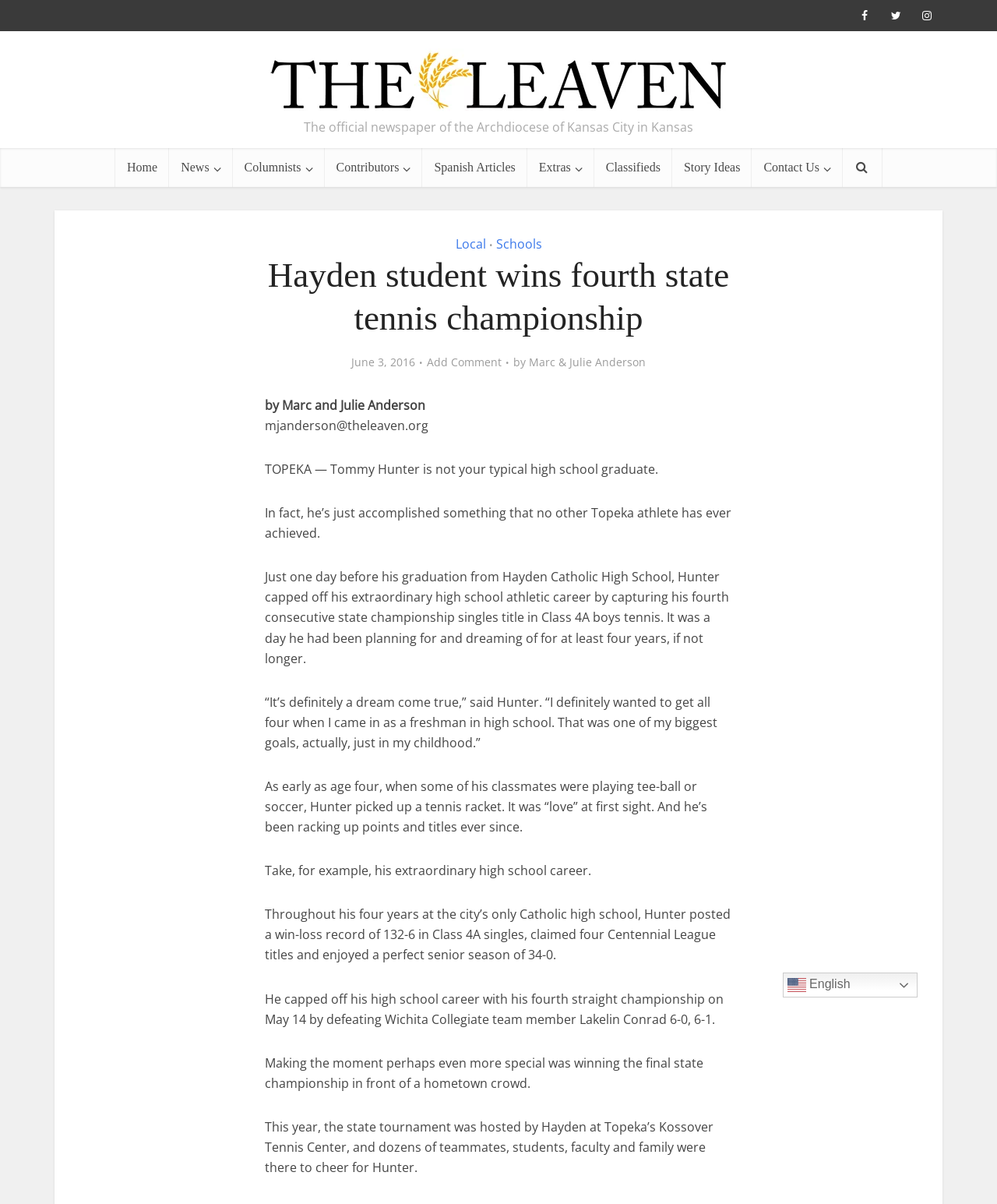Specify the bounding box coordinates of the area to click in order to execute this command: 'Go to the Local news page'. The coordinates should consist of four float numbers ranging from 0 to 1, and should be formatted as [left, top, right, bottom].

[0.457, 0.195, 0.487, 0.21]